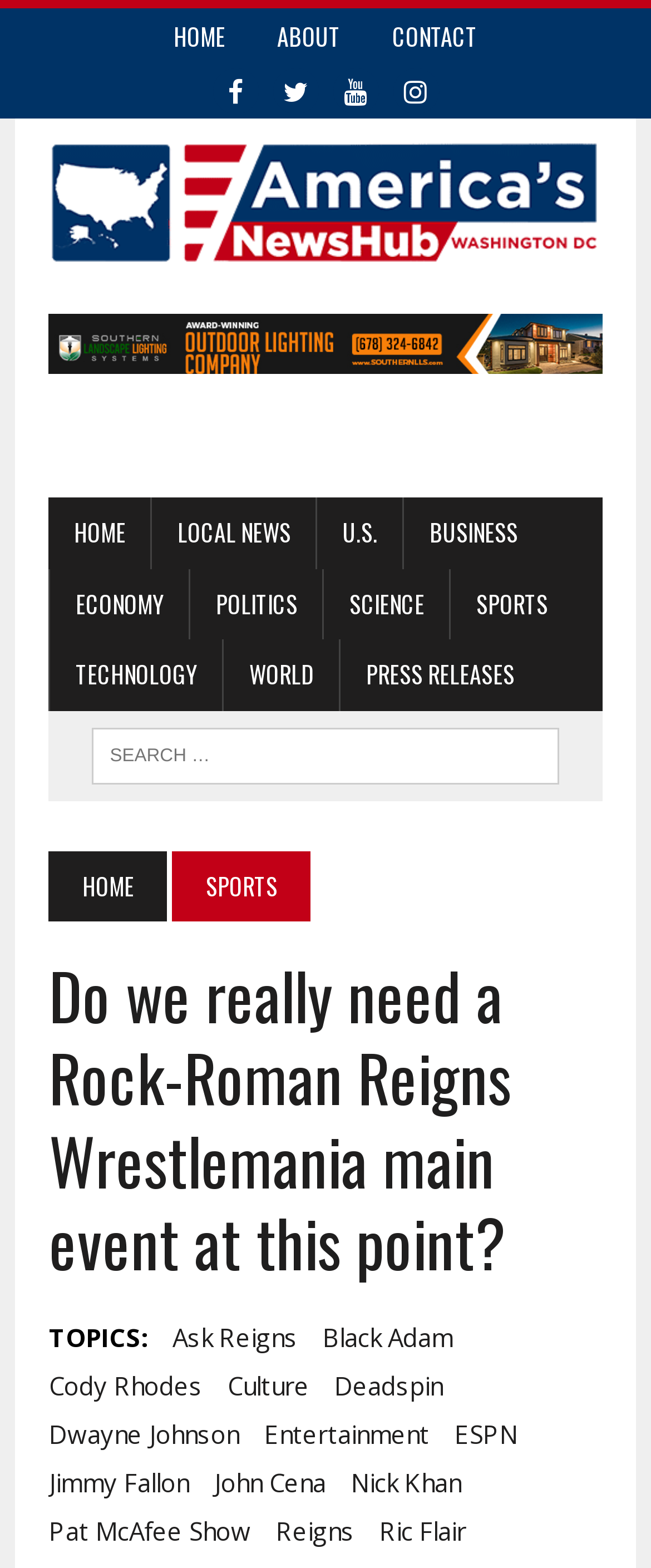Could you highlight the region that needs to be clicked to execute the instruction: "Search for something"?

[0.141, 0.464, 0.859, 0.5]